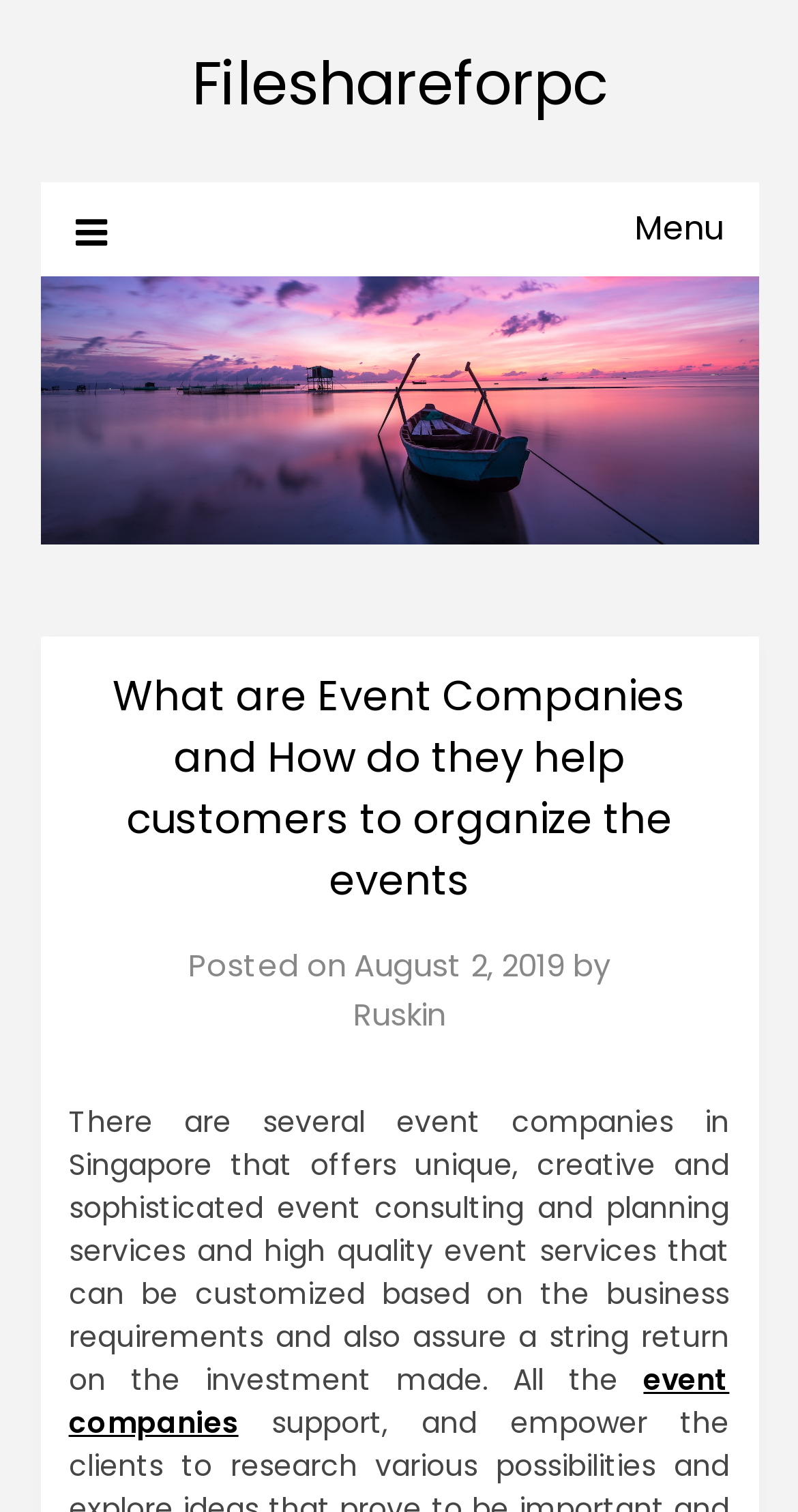Given the content of the image, can you provide a detailed answer to the question?
What is the name of the website?

I determined the answer by looking at the link element with the text 'Fileshareforpc' at the top of the webpage, which is likely the website's name.